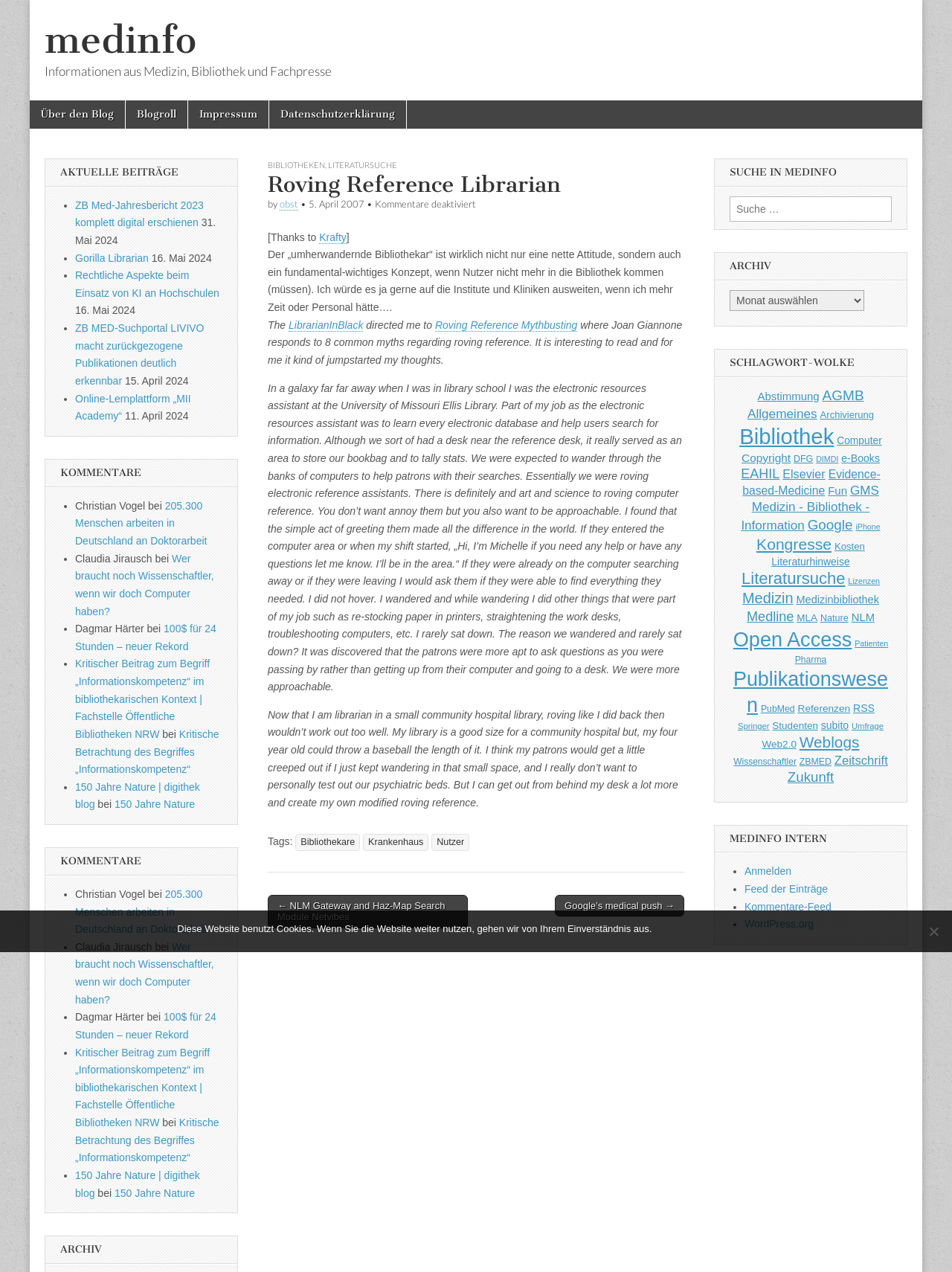Determine which piece of text is the heading of the webpage and provide it.

Roving Reference Librarian